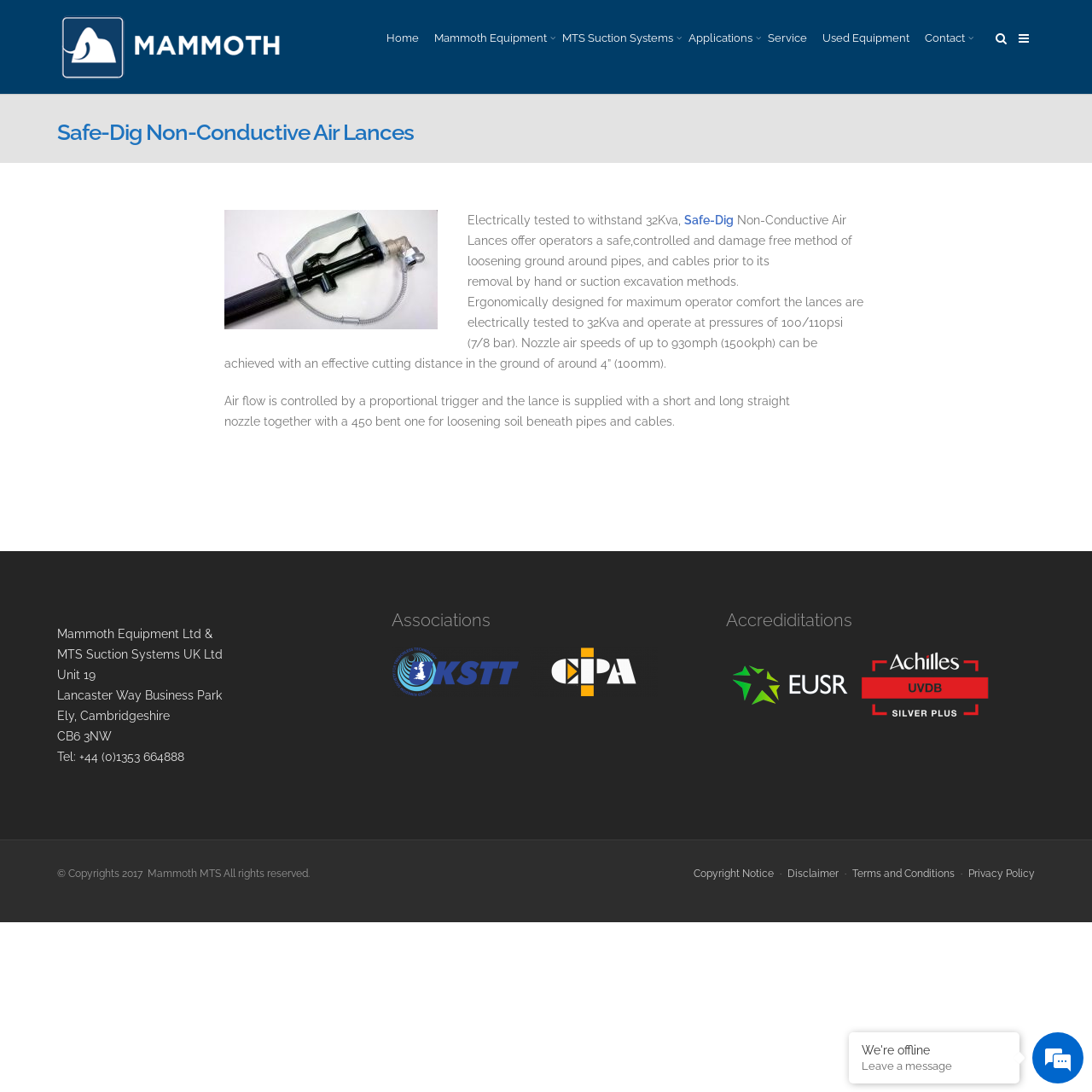Produce an extensive caption that describes everything on the webpage.

The webpage is about Safe-Dig Non-Conductive Air Lances, a product offered by Mammoth MTS. At the top, there is a navigation menu with 7 links: Home, Mammoth Equipment, MTS Suction Systems, Applications, Service, Used Equipment, and Contact. On the top right, there are two social media links. 

Below the navigation menu, there is a heading that reads "Safe-Dig Non-Conductive Air Lances". To the right of the heading, there is an image of the product. Below the image, there are four paragraphs of text that describe the product's features and benefits. The text explains that the air lances are electrically tested to withstand 32Kva, and they offer a safe and damage-free method of loosening ground around pipes and cables. The text also describes the product's ergonomic design, operating pressures, and air flow control.

At the bottom of the page, there is a section with the company's contact information, including address, phone number, and links to associations and accreditations. Below that, there is a copyright notice and links to Copyright Notice, Disclaimer, Terms and Conditions, and Privacy Policy. On the bottom right, there is a message indicating that the website is offline, with an option to leave a message.